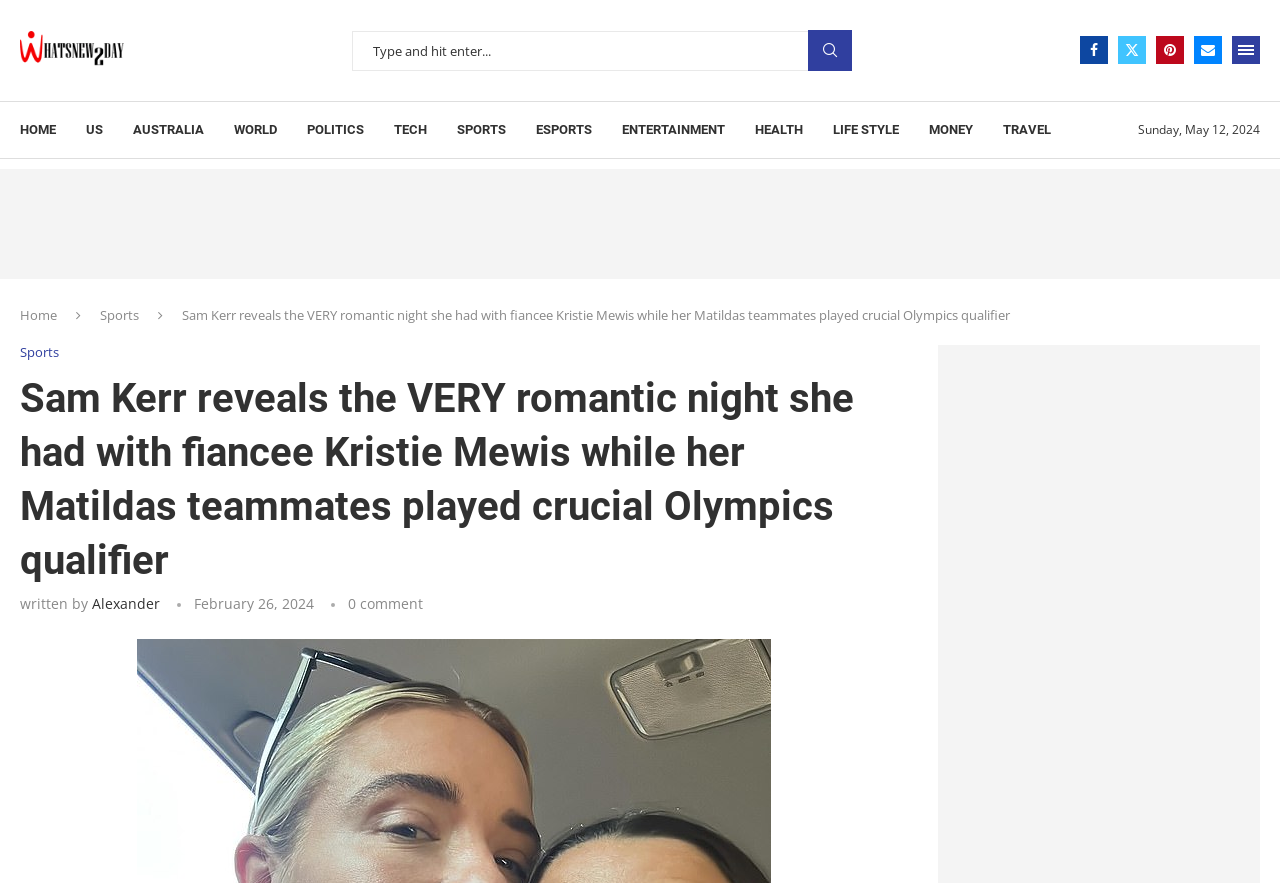Please answer the following question as detailed as possible based on the image: 
What is the date mentioned in the webpage?

The answer can be found in the time element which says 'February 26, 2024'. This date is mentioned as the time when the article was written.